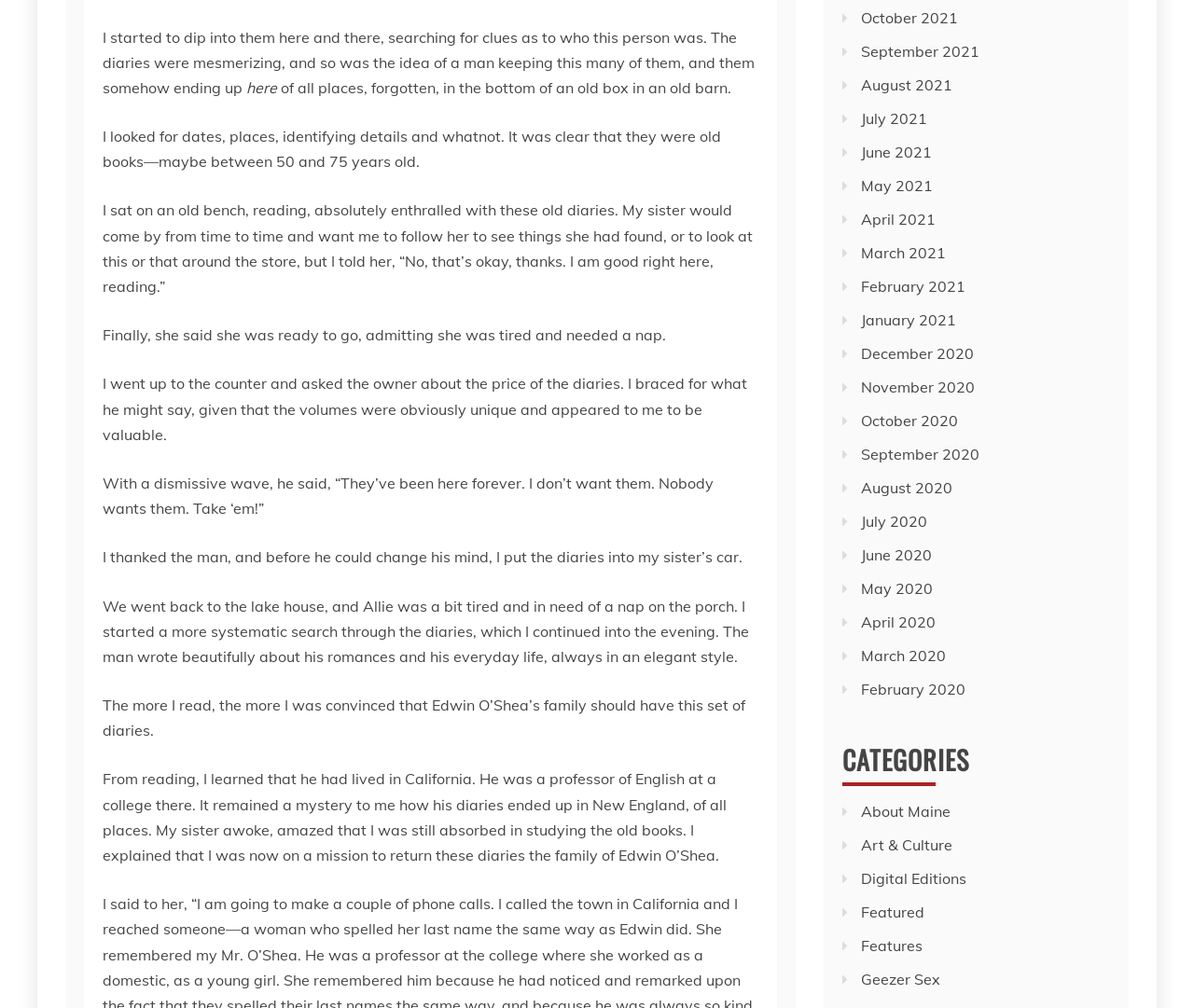Can you specify the bounding box coordinates of the area that needs to be clicked to fulfill the following instruction: "View About Maine"?

[0.721, 0.796, 0.796, 0.814]